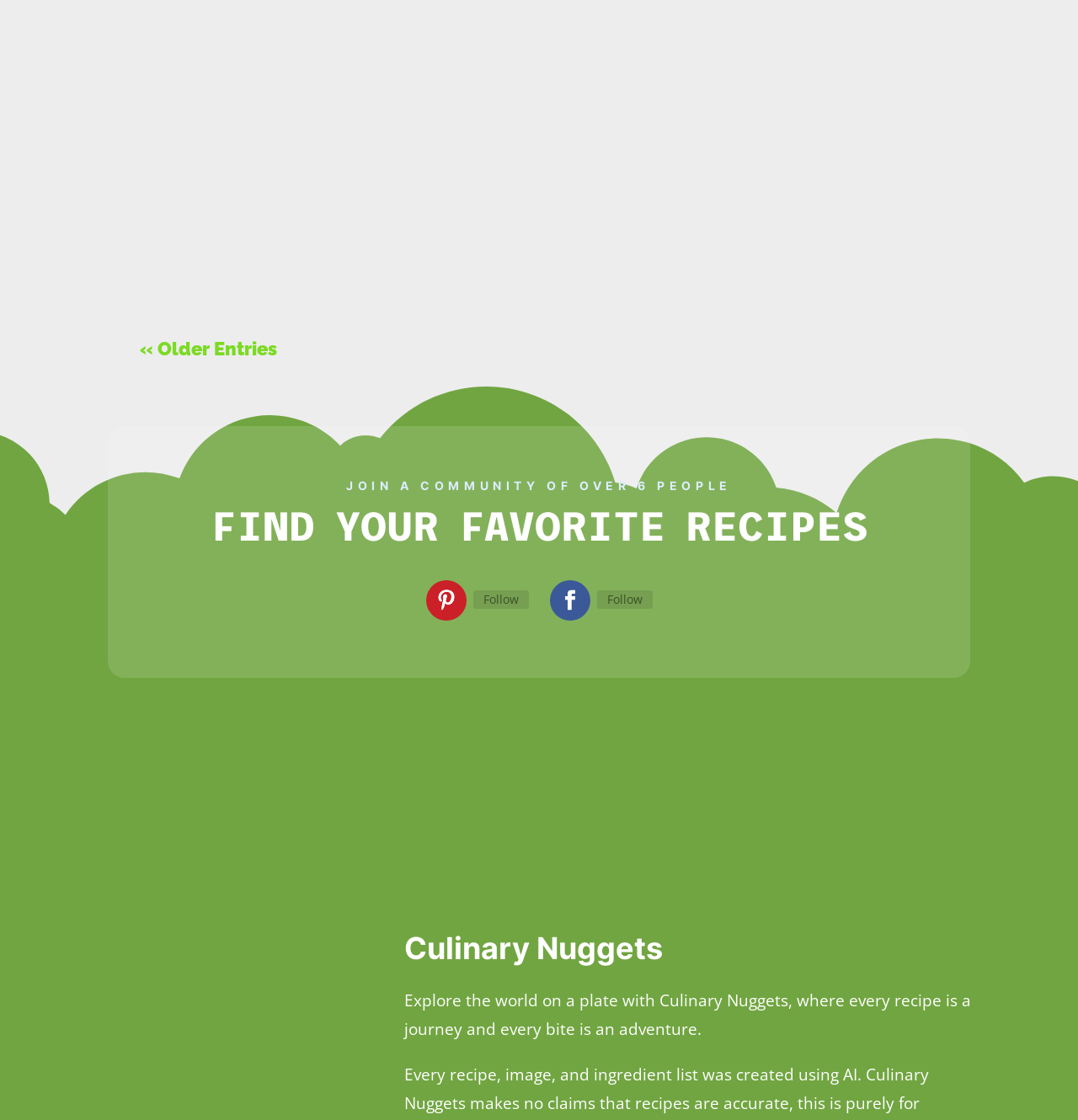How many entries are there in the blog?
Based on the image, answer the question in a detailed manner.

There is a link with the text '« Older Entries' which suggests that there are more entries in the blog, and the current page is not the first one.